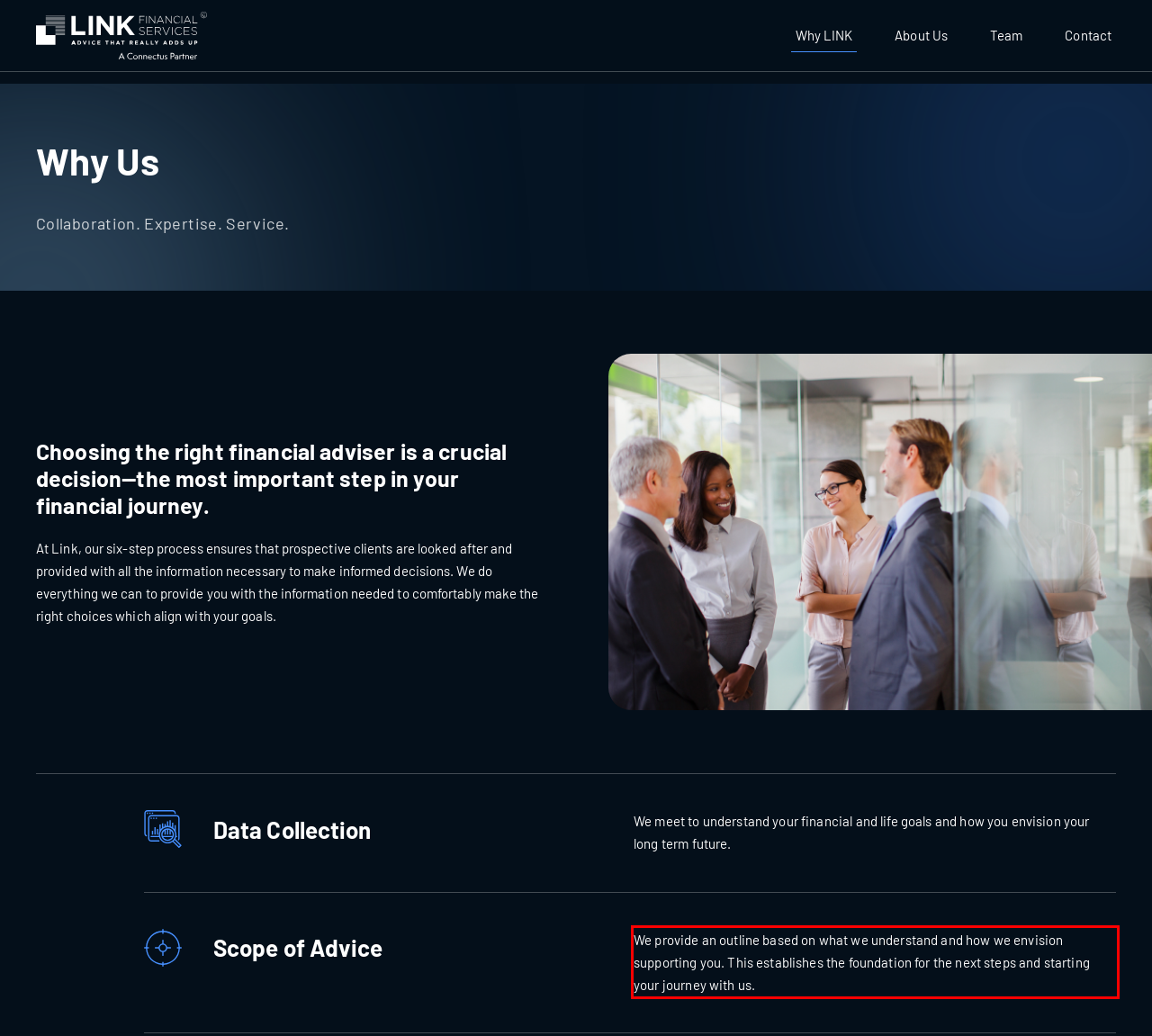Examine the screenshot of the webpage, locate the red bounding box, and perform OCR to extract the text contained within it.

We provide an outline based on what we understand and how we envision supporting you. This establishes the foundation for the next steps and starting your journey with us.